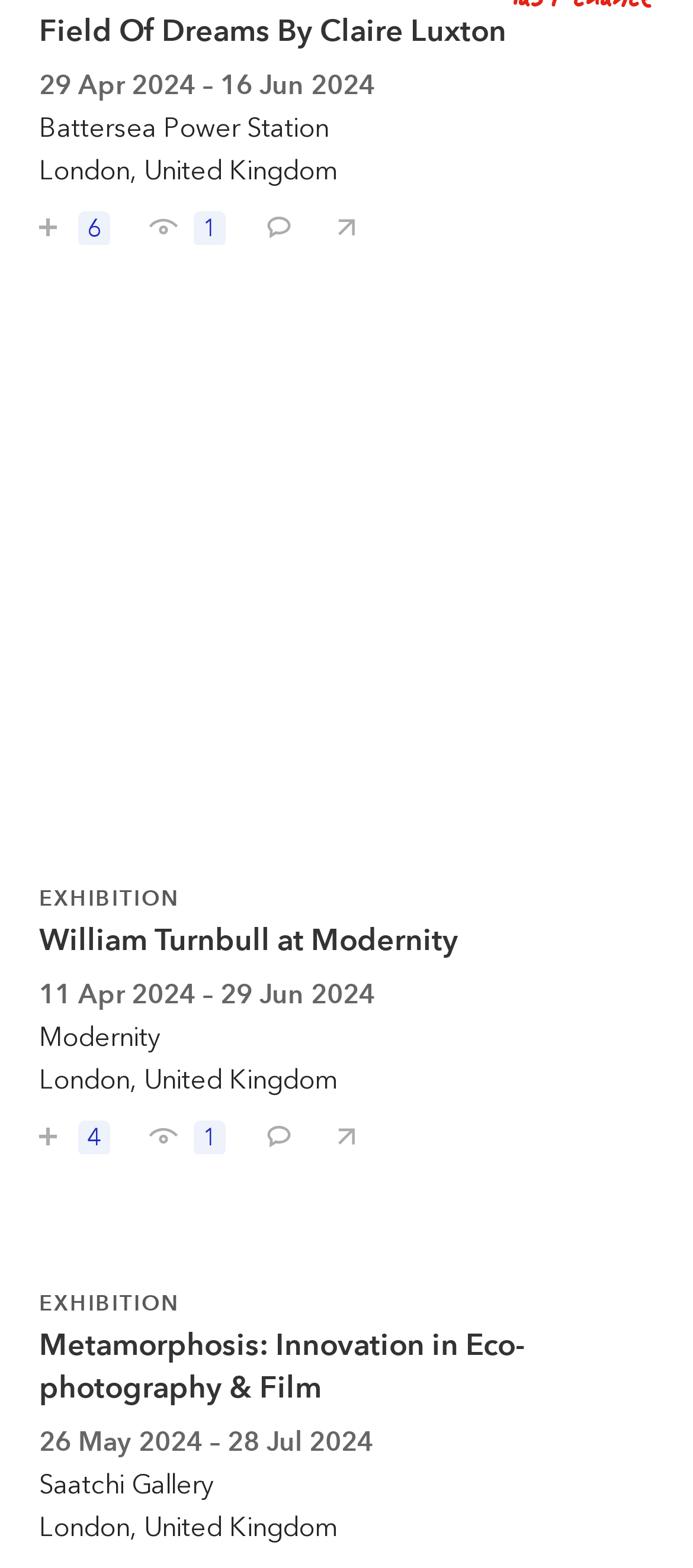Pinpoint the bounding box coordinates of the element to be clicked to execute the instruction: "go to the twenty-first link".

None